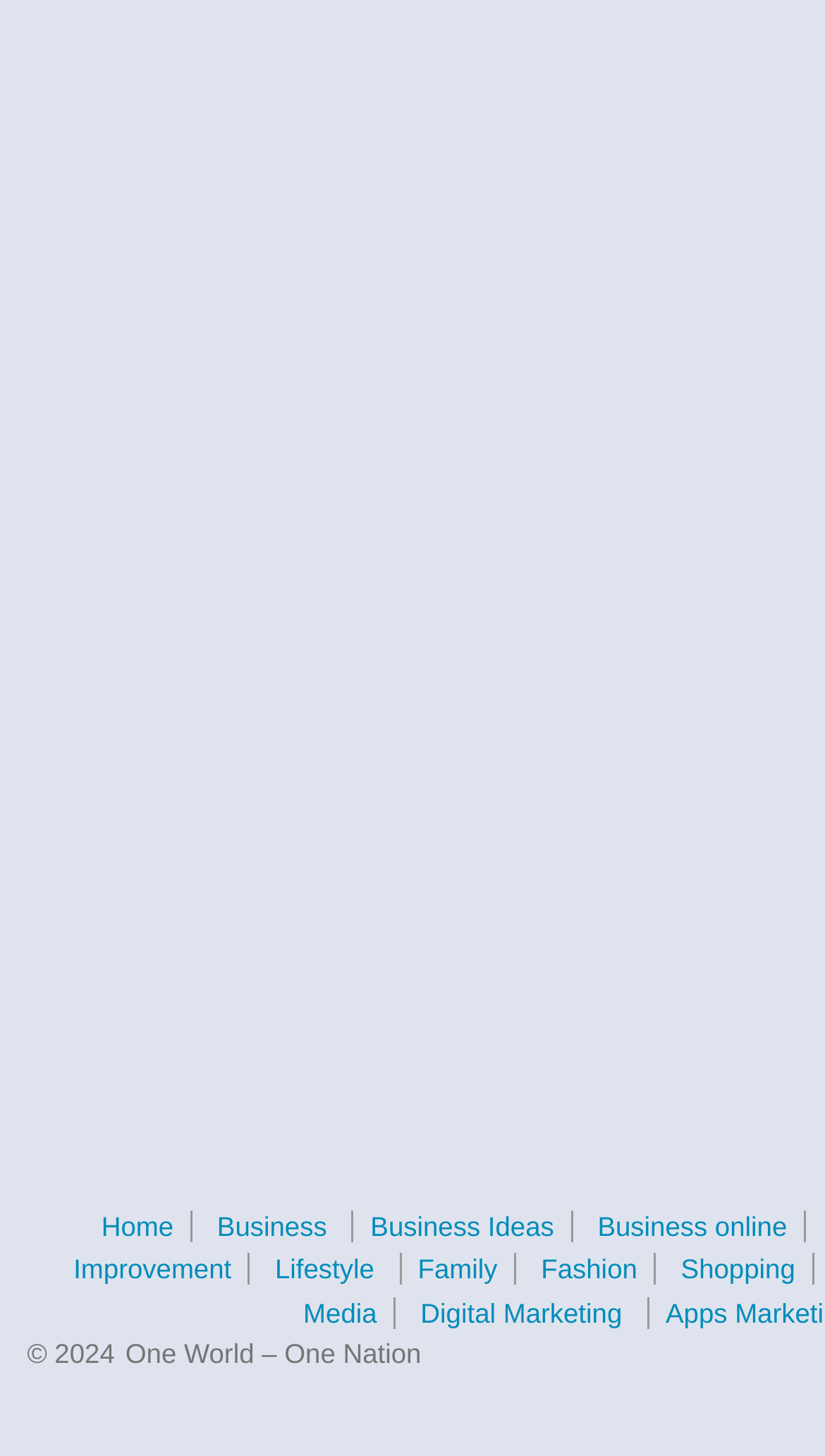Kindly determine the bounding box coordinates for the clickable area to achieve the given instruction: "explore business ideas".

[0.428, 0.831, 0.692, 0.853]